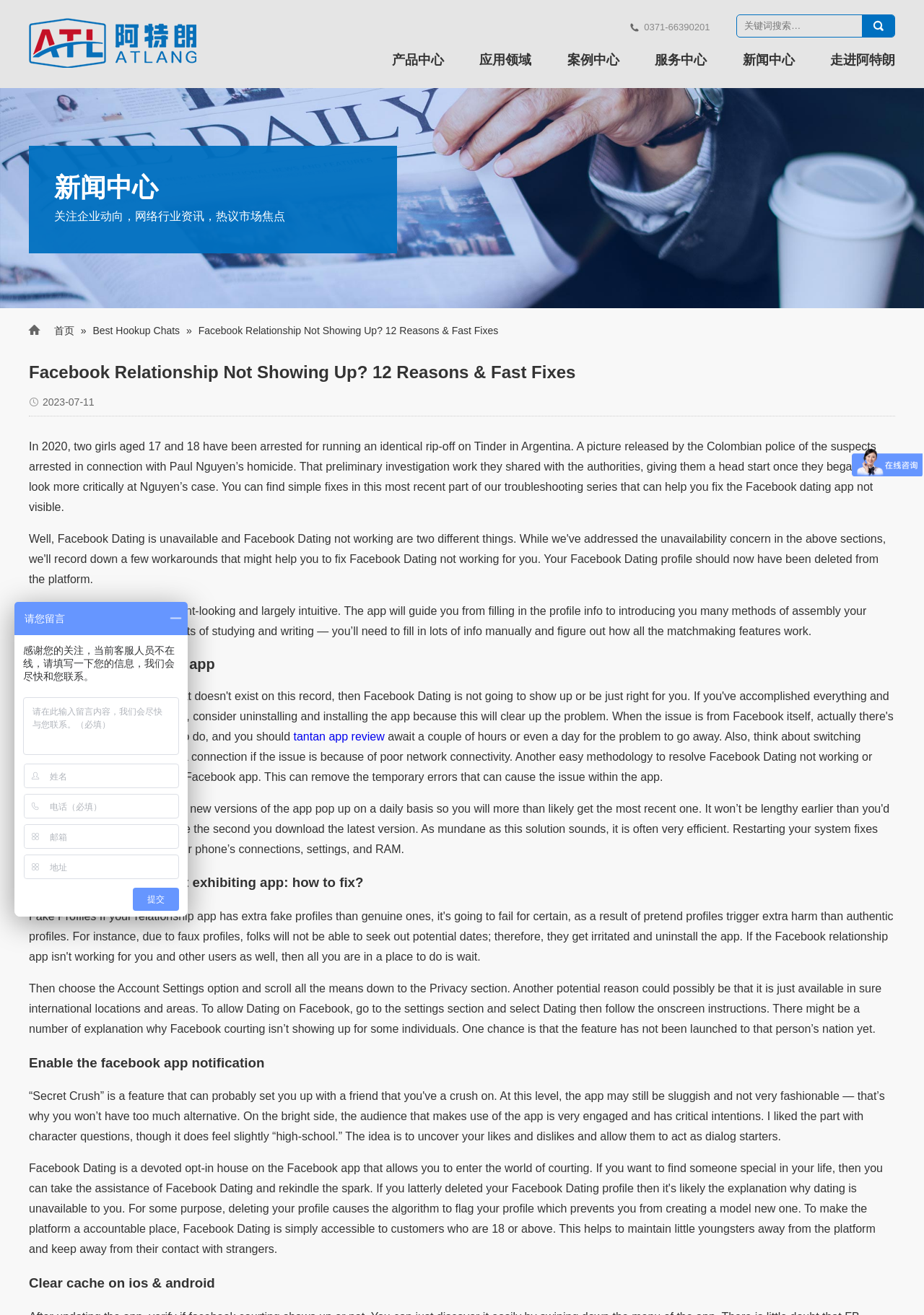Using a single word or phrase, answer the following question: 
How can you fix the Facebook dating app not working?

Restart the app